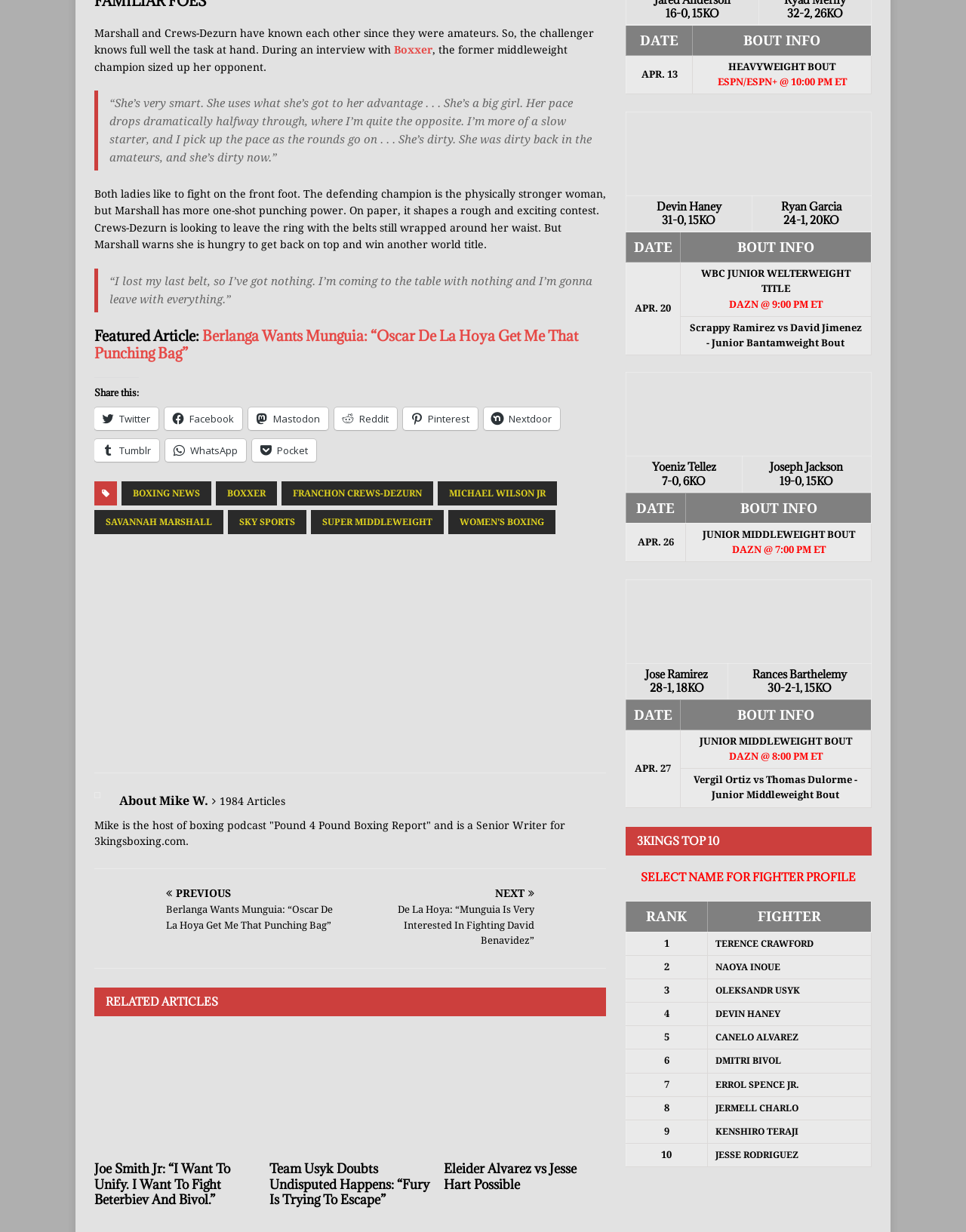Locate the bounding box coordinates of the region to be clicked to comply with the following instruction: "Click on the 'FAQs' link". The coordinates must be four float numbers between 0 and 1, in the form [left, top, right, bottom].

None